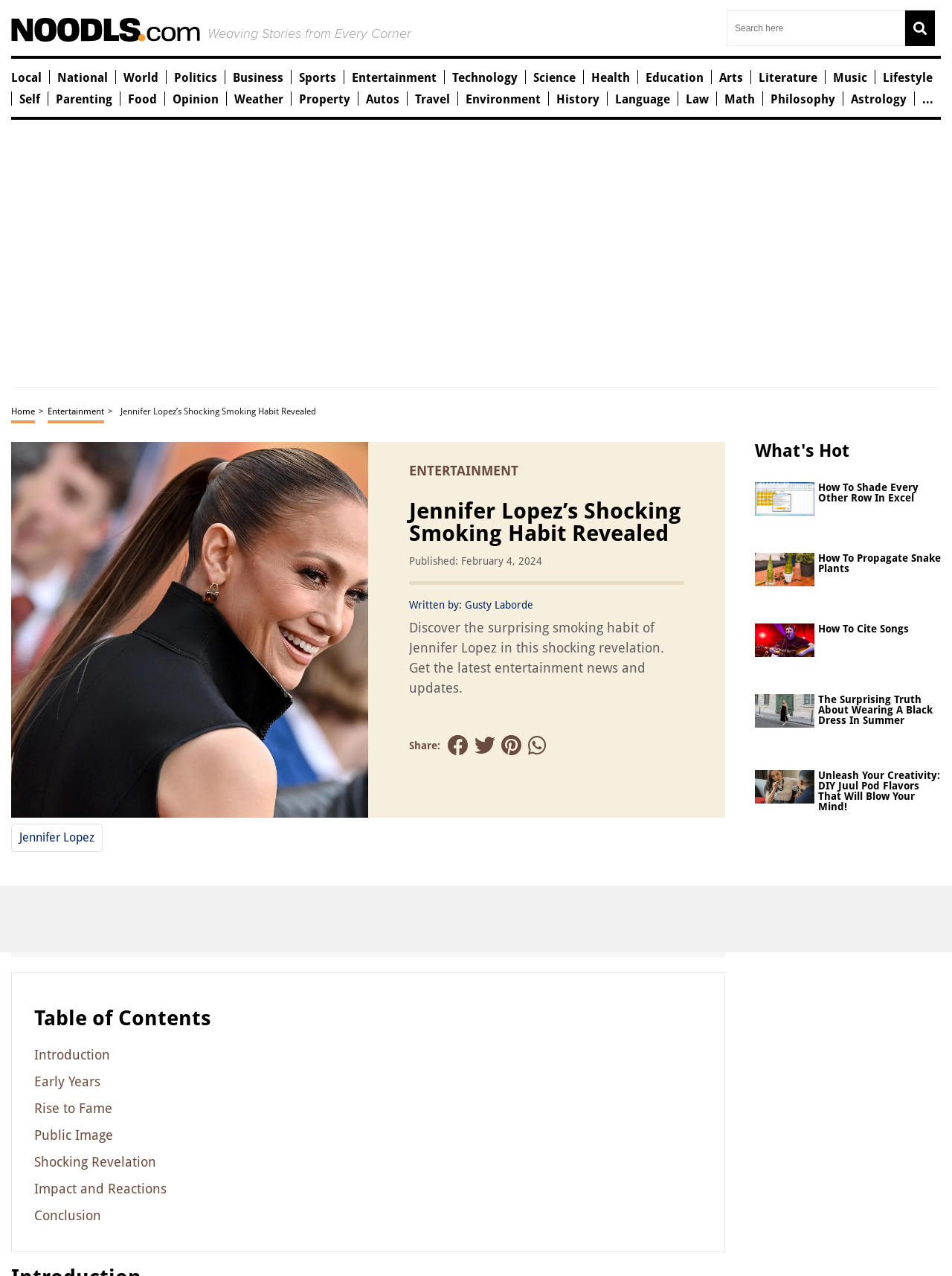Pinpoint the bounding box coordinates of the element to be clicked to execute the instruction: "Share the article on Twitter".

[0.47, 0.575, 0.492, 0.594]